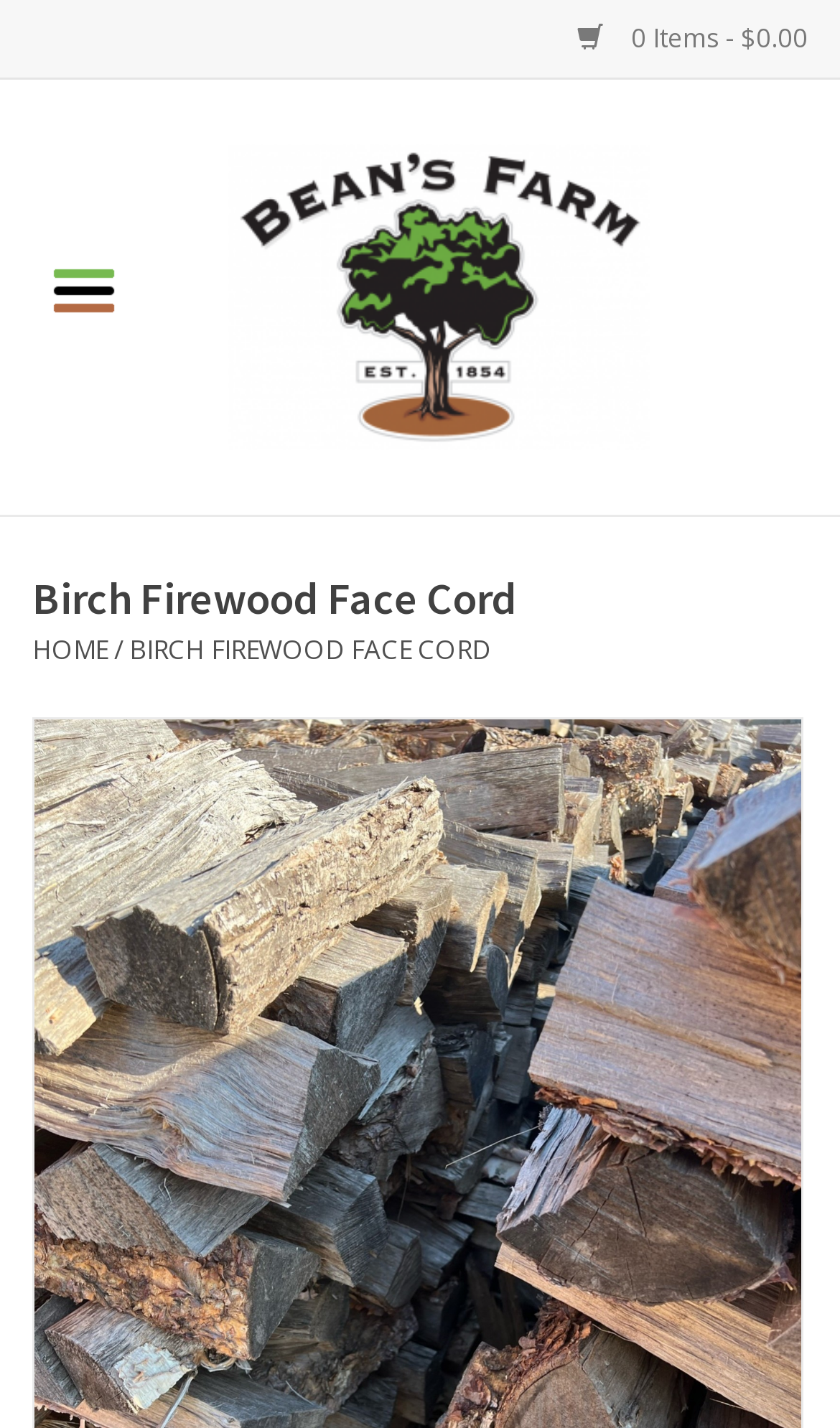Can you locate the main headline on this webpage and provide its text content?

Birch Firewood Face Cord